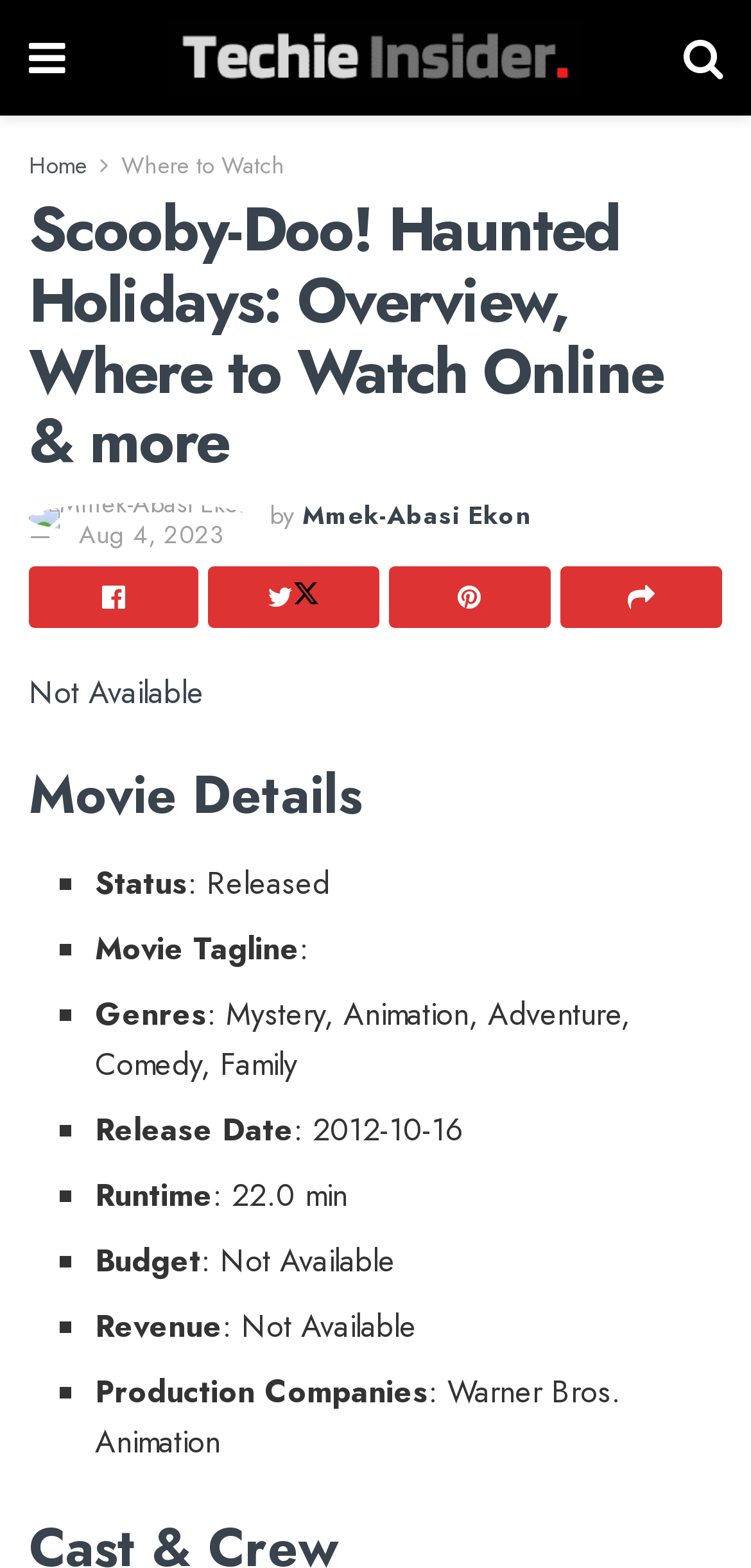Generate the main heading text from the webpage.

Scooby-Doo! Haunted Holidays: Overview, Where to Watch Online & more